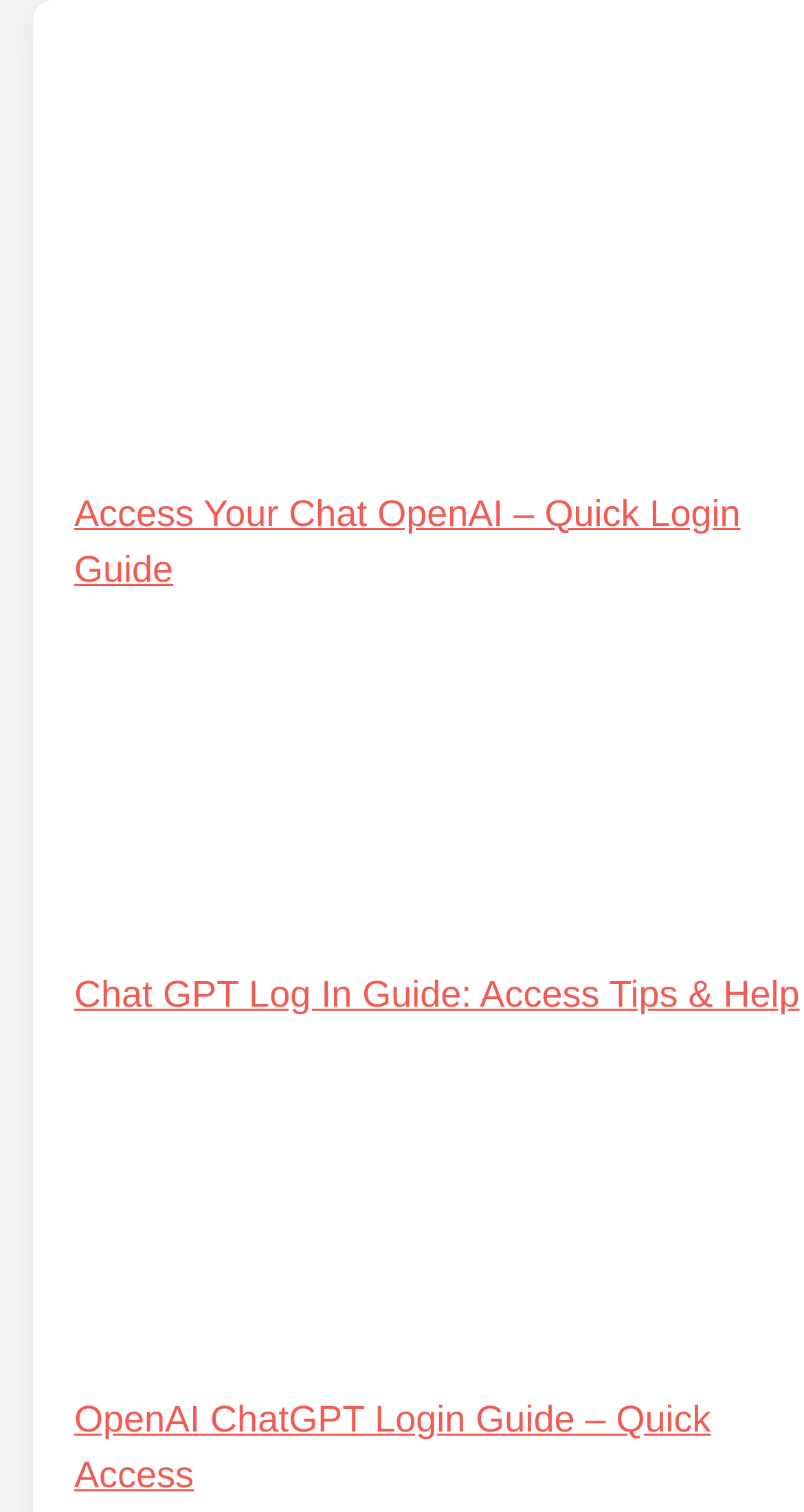Use the details in the image to answer the question thoroughly: 
What is the common theme among the login guides?

By analyzing the titles of the login guides, I can see that they all relate to ChatGPT login. The titles mention 'Chat OpenAI', 'Chat GPT', and 'OpenAI ChatGPT', indicating that the common theme among the login guides is ChatGPT login.